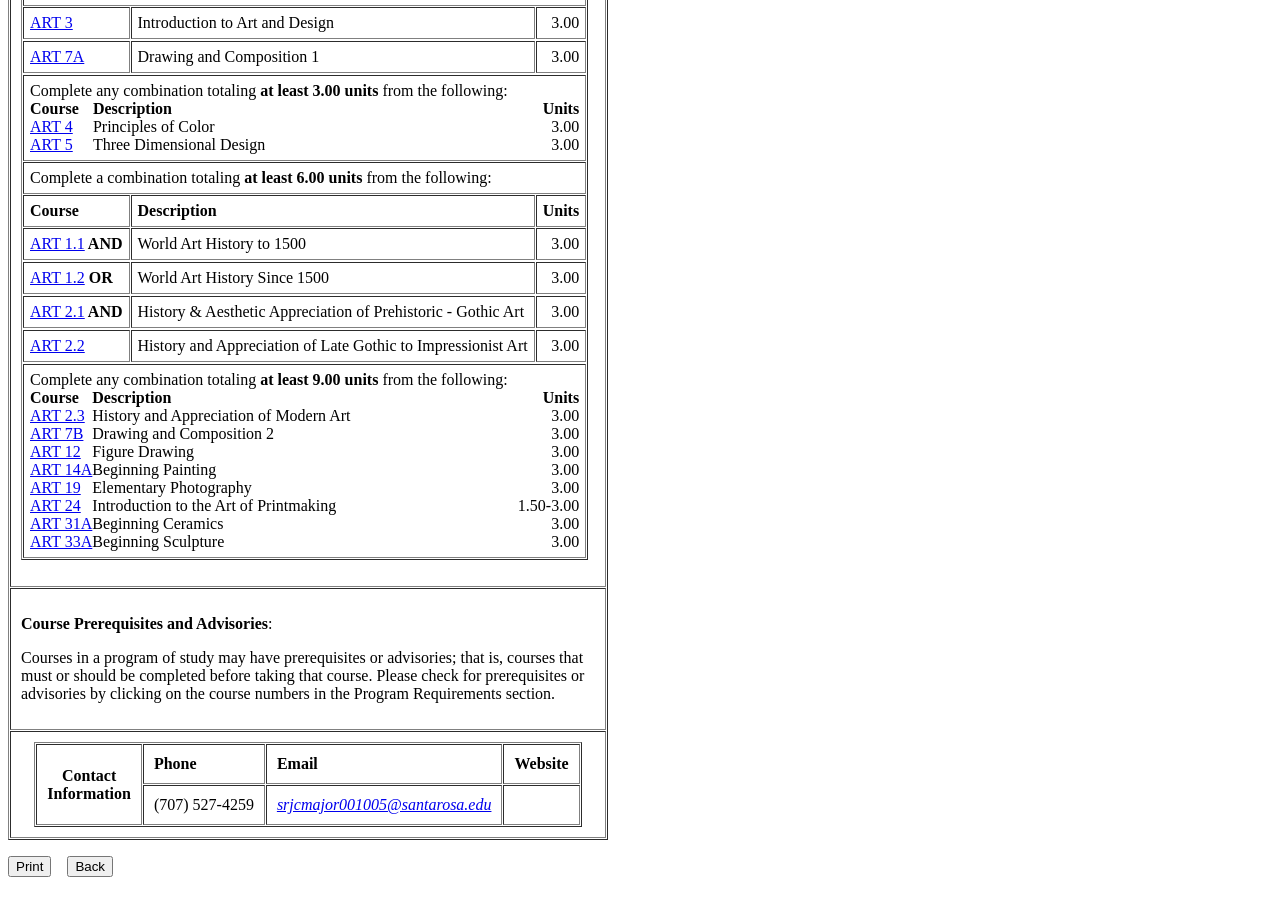How many courses are listed in the table?
Using the details from the image, give an elaborate explanation to answer the question.

I counted the number of rows in the table, excluding the header row, to get the total number of courses listed.